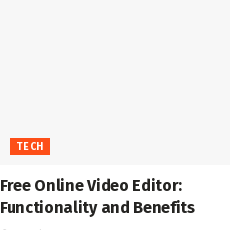Provide a thorough description of the image presented.

The image showcases a highlighted link titled "Free Online Video Editor: Functionality and Benefits," indicating a resource focused on the capabilities and advantages of free online video editing tools. Below this title is a distinctive orange banner labeled "TECH," categorizing the content within the technology sector. This visual element emphasizes the relevance of the article for users interested in technological tools that enhance video editing experiences. The clean and minimalist design enhances readability, making it accessible for viewers seeking informative content in the tech domain.